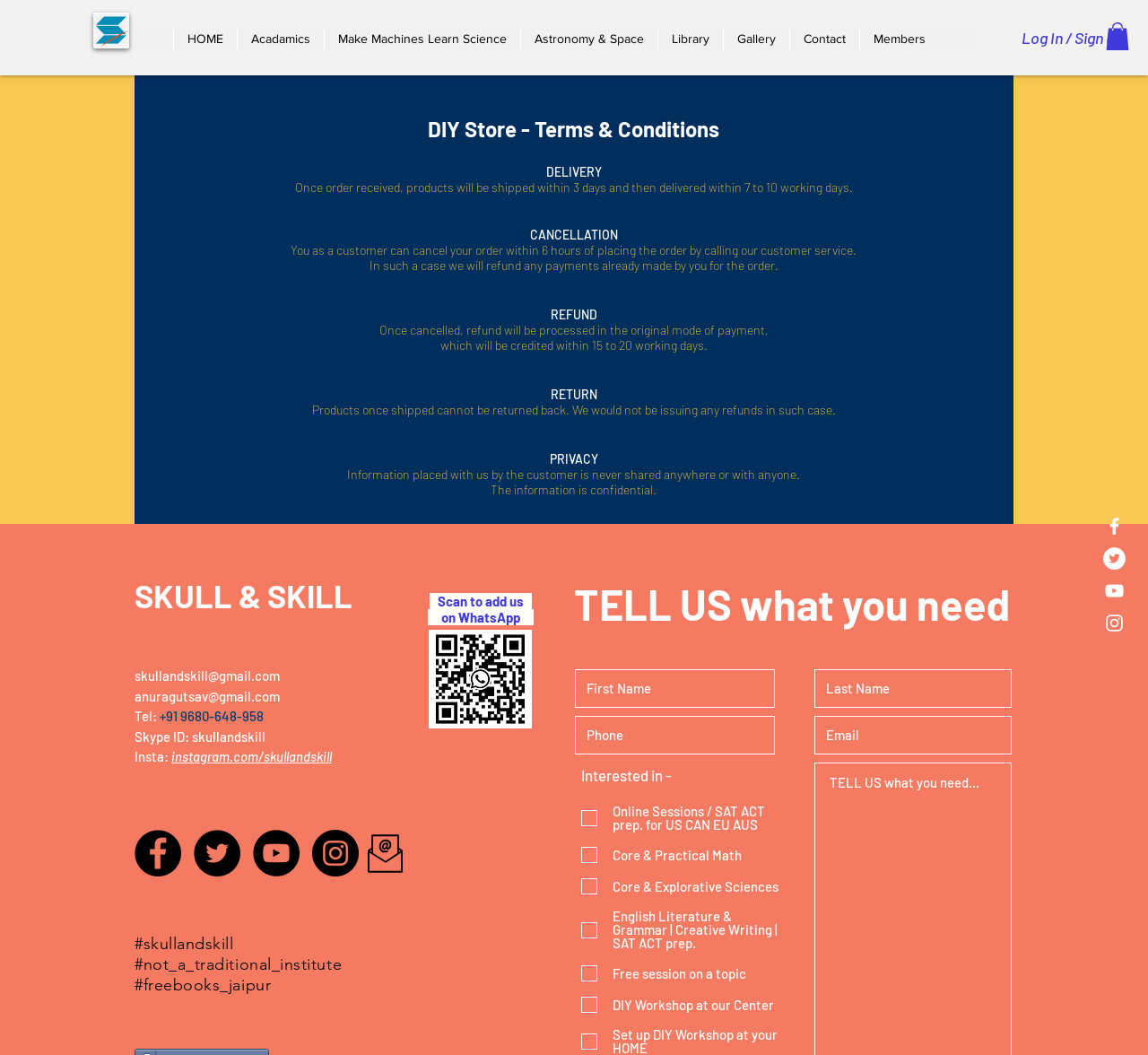What is the contact email of the DIY store?
Relying on the image, give a concise answer in one word or a brief phrase.

skullandskill@gmail.com